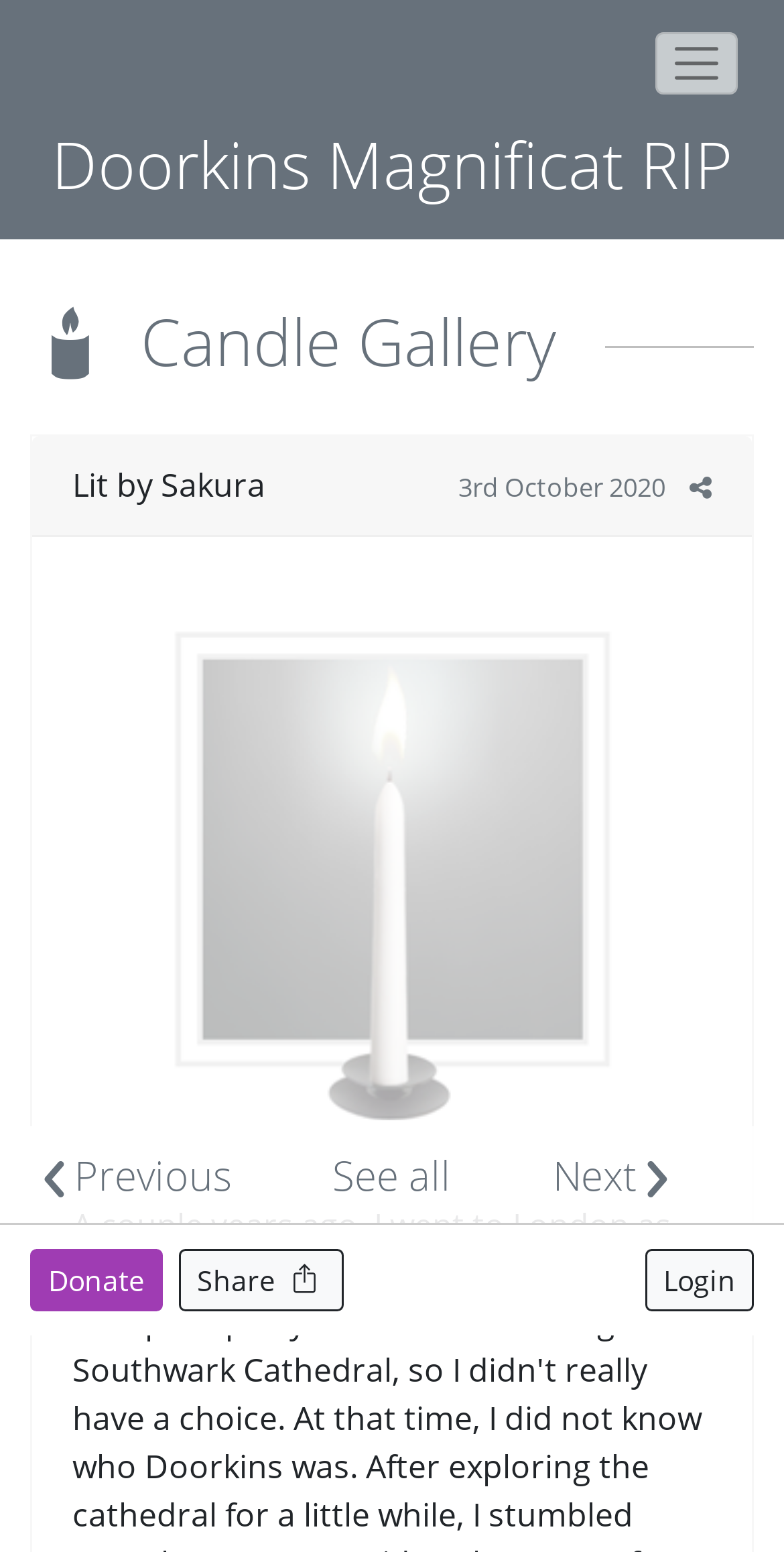Write a detailed summary of the webpage.

The webpage is a tribute page dedicated to Doorkins Magnificat, with a focus on a candle gallery. At the top, there is a navigation menu button labeled "Tribute navigation menu" on the right side. Below it, a heading "Doorkins Magnificat RIP" is displayed, with a link to the same title next to it. 

On the left side, the title "Lit by Sakura" is written in a smaller font. Below it, a heading "Candle Gallery" is prominently displayed, with a link to the same title next to it. 

On the right side, the date "Saturday 3rd October 2020" is written, accompanied by a "Share" button. 

Further down, a navigation section is present, with three links: "Previous", "See all", and "Next". 

At the bottom of the page, a section with links to "Donate", "Share this Tribute", and "Login" is displayed. The "Share this Tribute" link is accompanied by a small image.